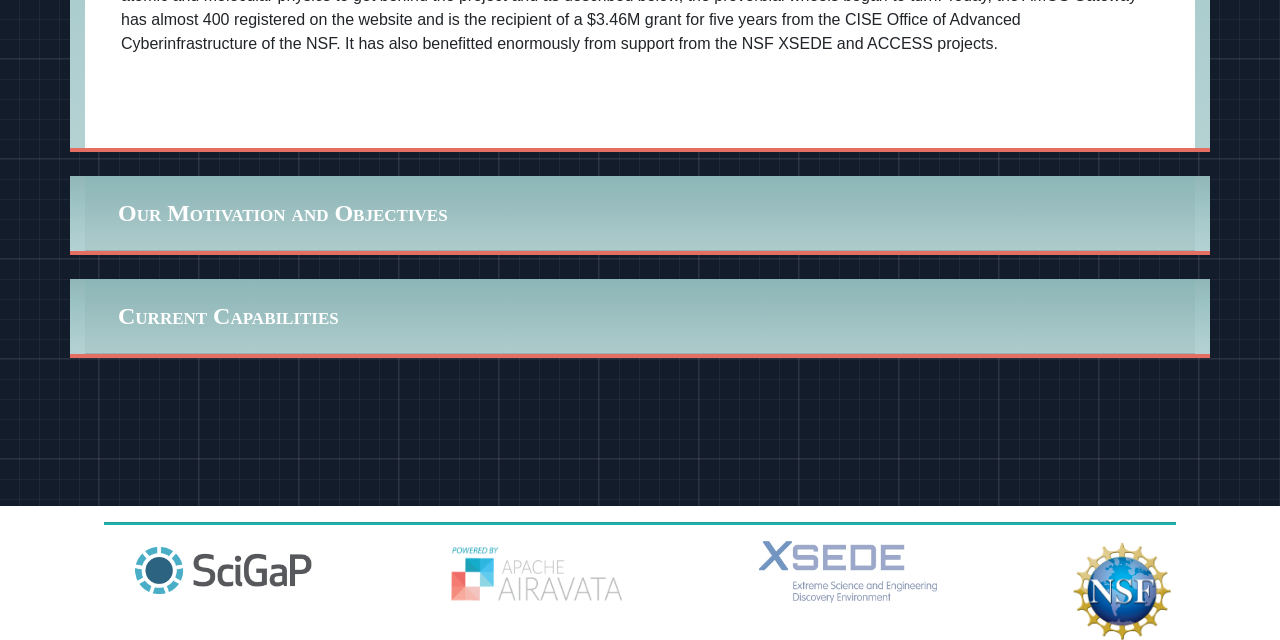Find the UI element described as: "alt="image"" and predict its bounding box coordinates. Ensure the coordinates are four float numbers between 0 and 1, [left, top, right, bottom].

[0.593, 0.879, 0.732, 0.905]